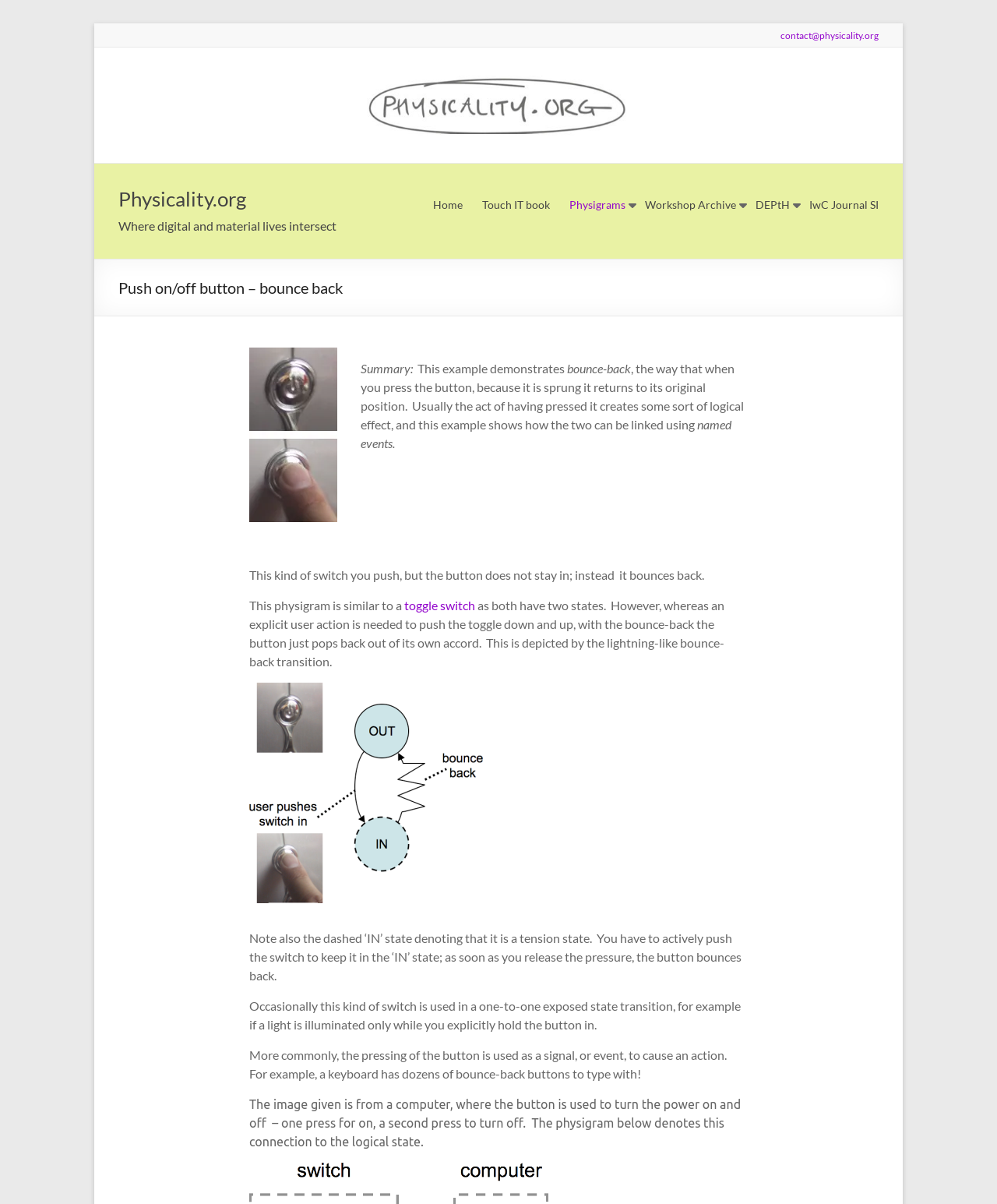Given the webpage screenshot, identify the bounding box of the UI element that matches this description: "Workshop Archive".

[0.647, 0.162, 0.738, 0.179]